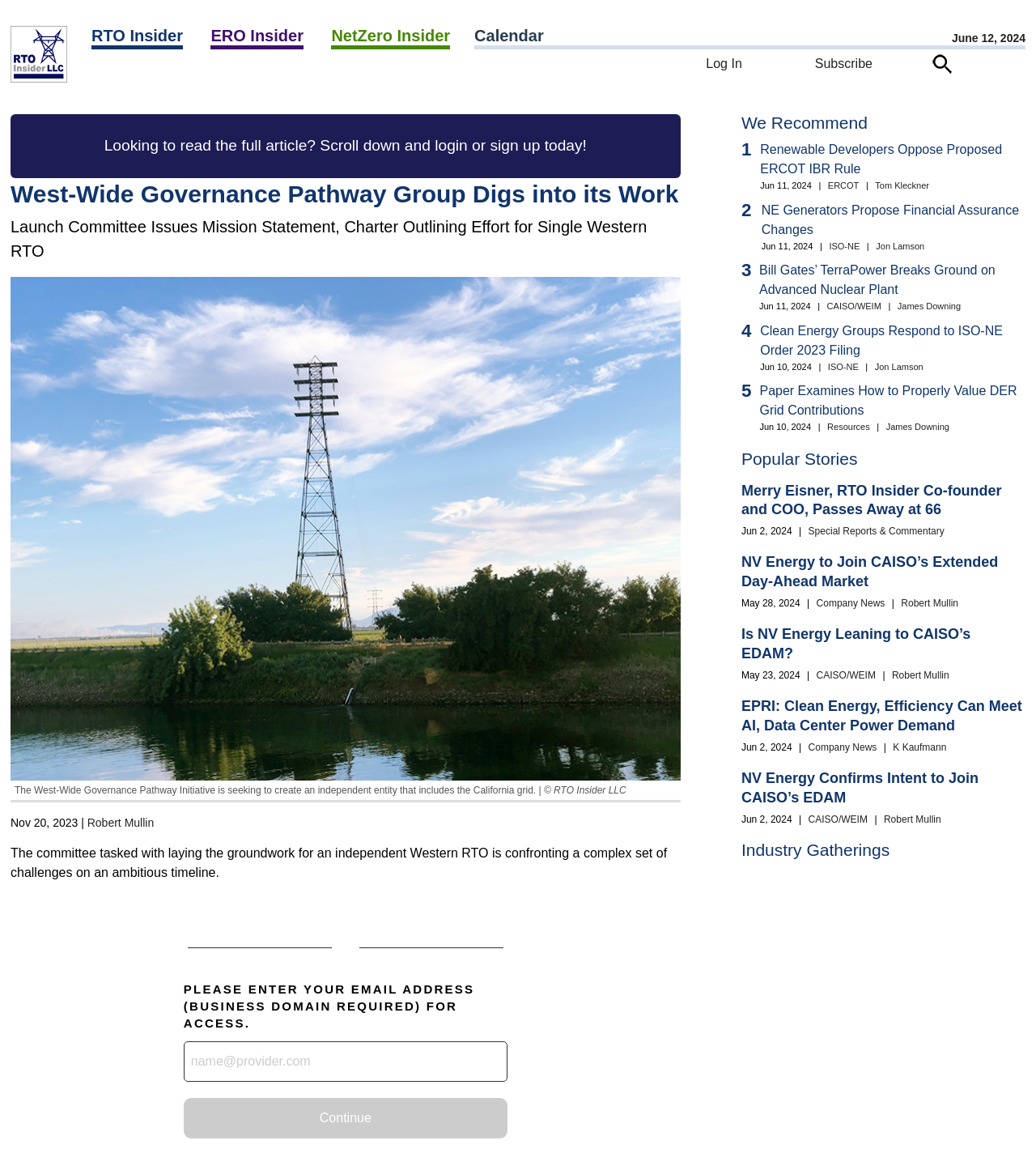Given the description of the UI element: "Subscribe", predict the bounding box coordinates in the form of [left, top, right, bottom], with each value being a float between 0 and 1.

[0.787, 0.049, 0.842, 0.06]